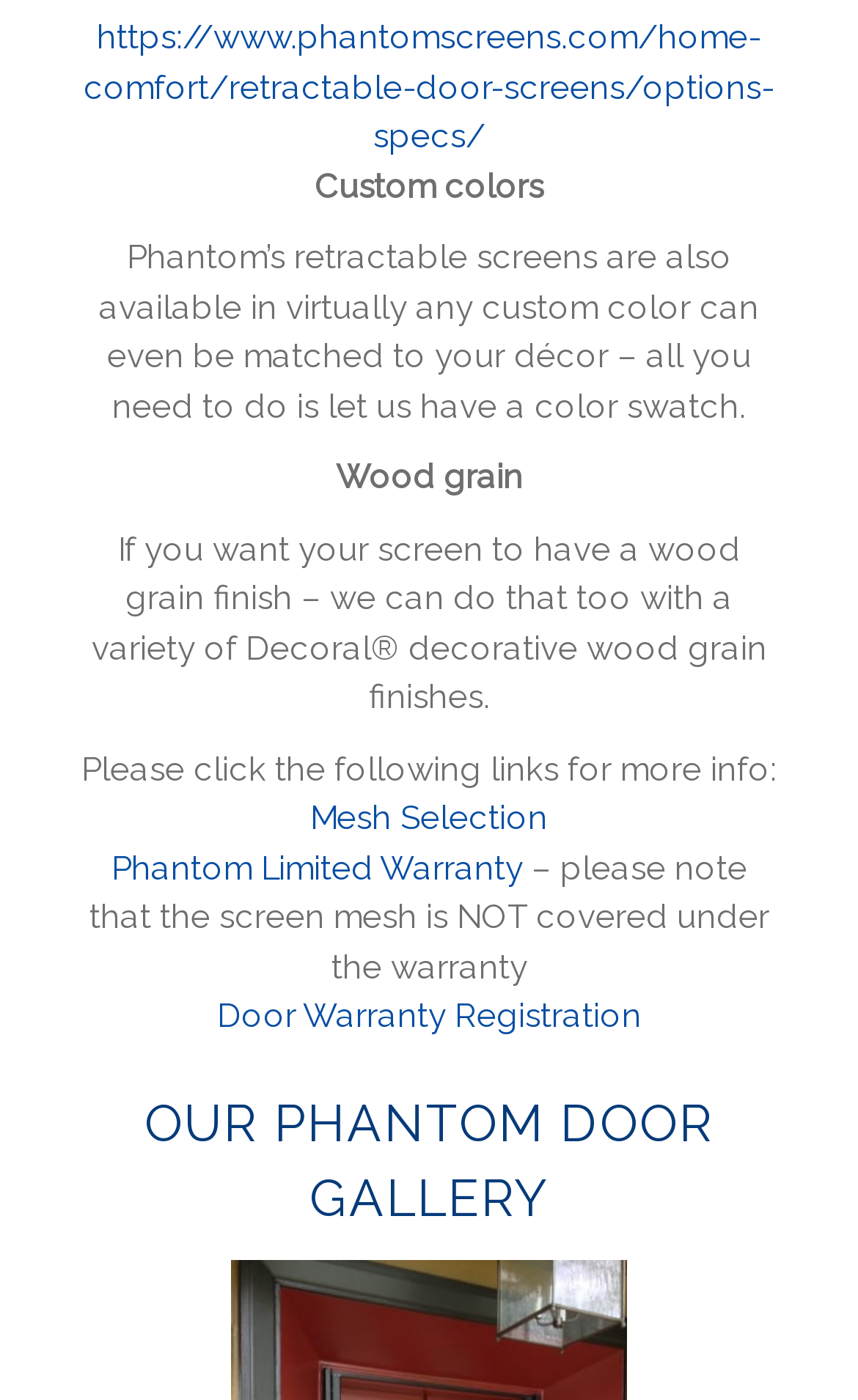Based on the provided description, "https://www.phantomscreens.com/home-comfort/retractable-door-screens/options-specs/", find the bounding box of the corresponding UI element in the screenshot.

[0.097, 0.013, 0.903, 0.112]